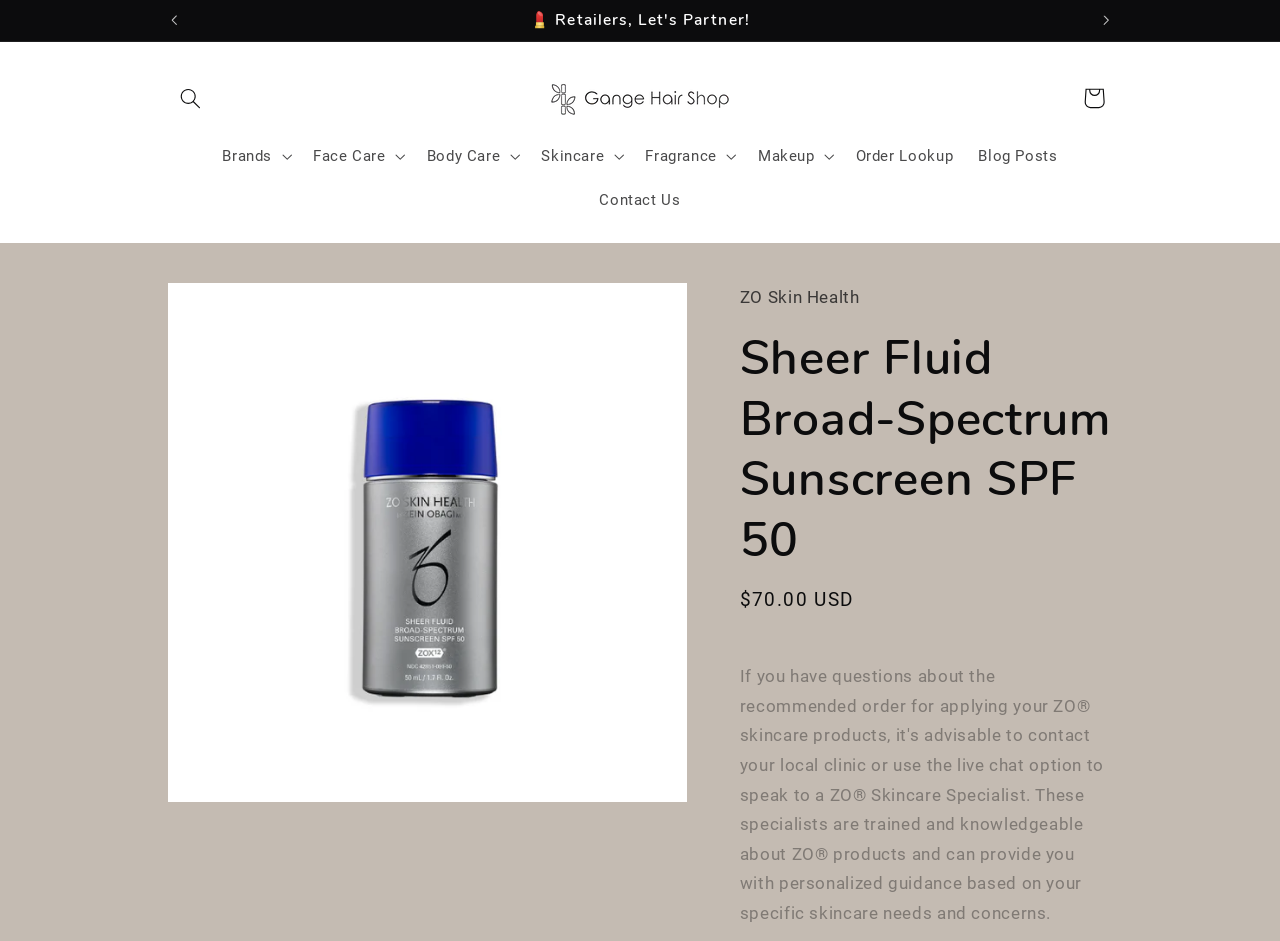Extract the main title from the webpage and generate its text.

Sheer Fluid Broad-Spectrum Sunscreen SPF 50